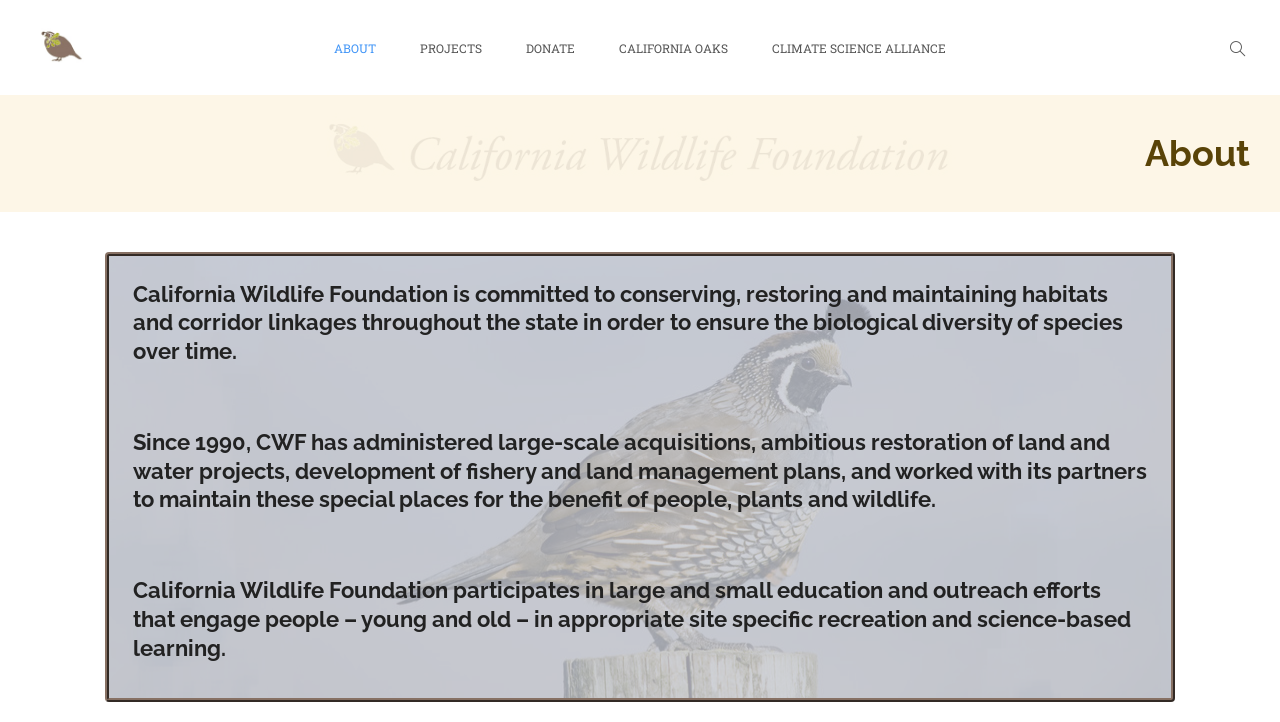Identify the bounding box coordinates for the UI element that matches this description: "Projects".

[0.312, 0.045, 0.392, 0.132]